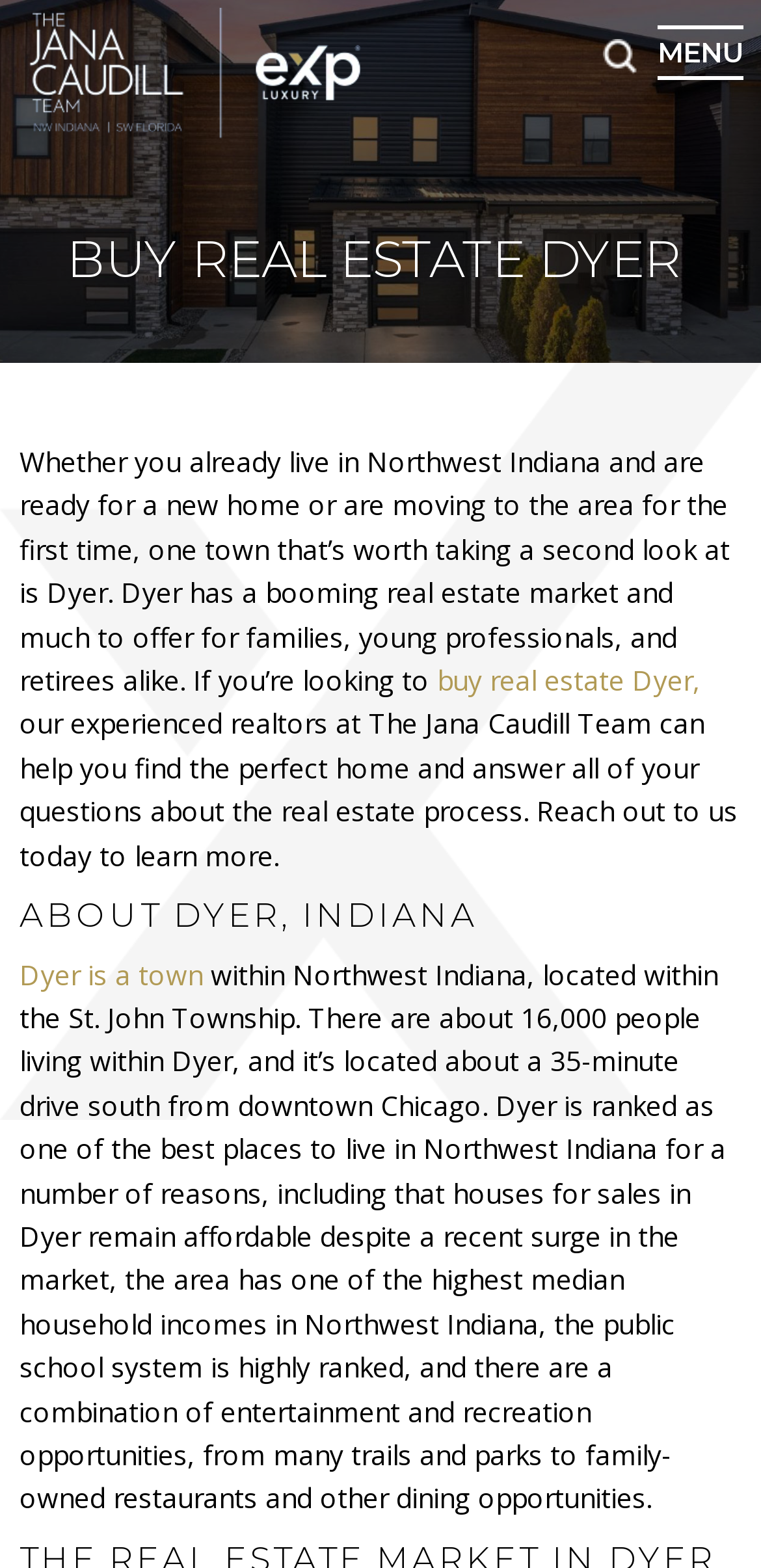Extract the main heading text from the webpage.

BUY REAL ESTATE DYER 